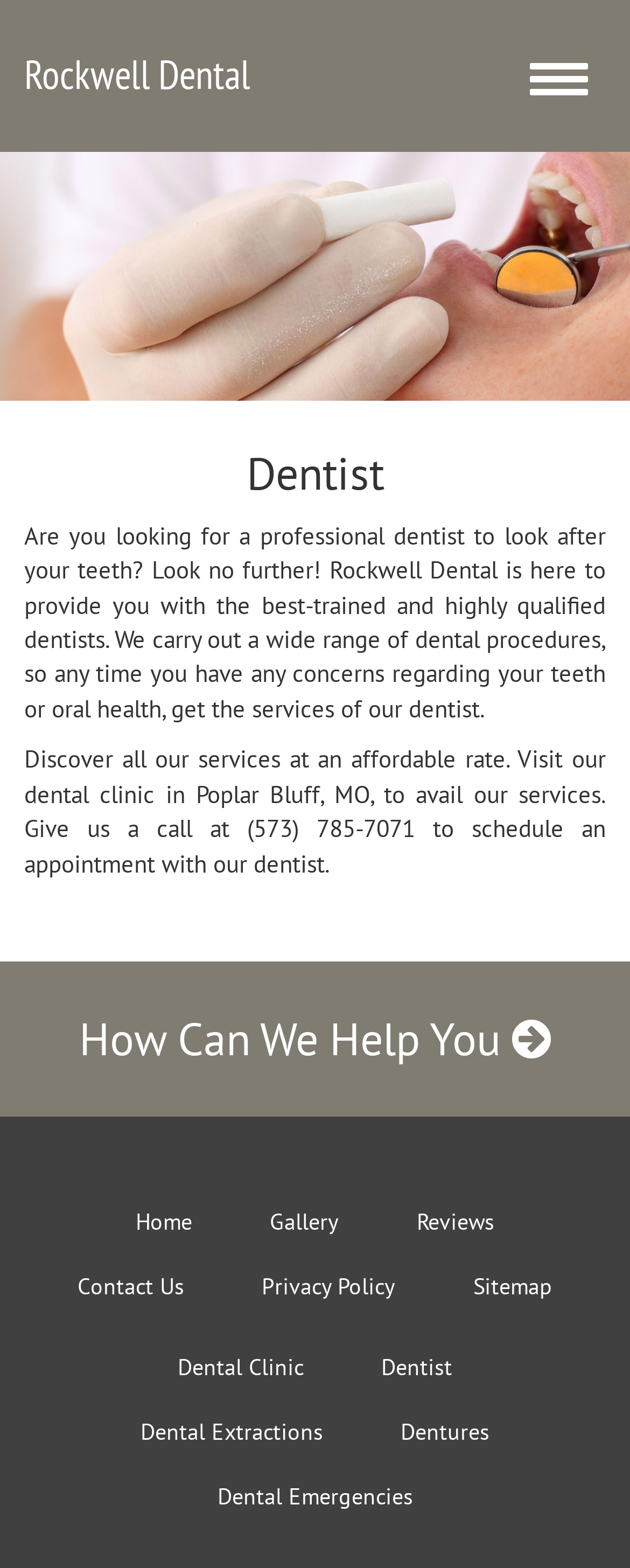Generate a detailed explanation of the webpage's features and information.

This webpage is about Rockwell Dental, a local dentist in Poplar Bluff, MO. At the top, there is a button to toggle navigation. Below it, a heading "Dentist" is prominently displayed. 

A paragraph of text follows, describing the services provided by Rockwell Dental, including a wide range of dental procedures. Another paragraph below it mentions the affordability of their services and invites visitors to schedule an appointment by calling (573) 785-7071.

To the right of the paragraphs, there are several links, including "How Can We Help You", "Home", "Gallery", "Reviews", "Contact Us", "Privacy Policy", and "Sitemap". 

Below these links, there is a list of services offered by Rockwell Dental, including "Dental Clinic", "Dentist", "Dental Extractions", "Dentures", and "Dental Emergencies". Each of these services is a clickable link.